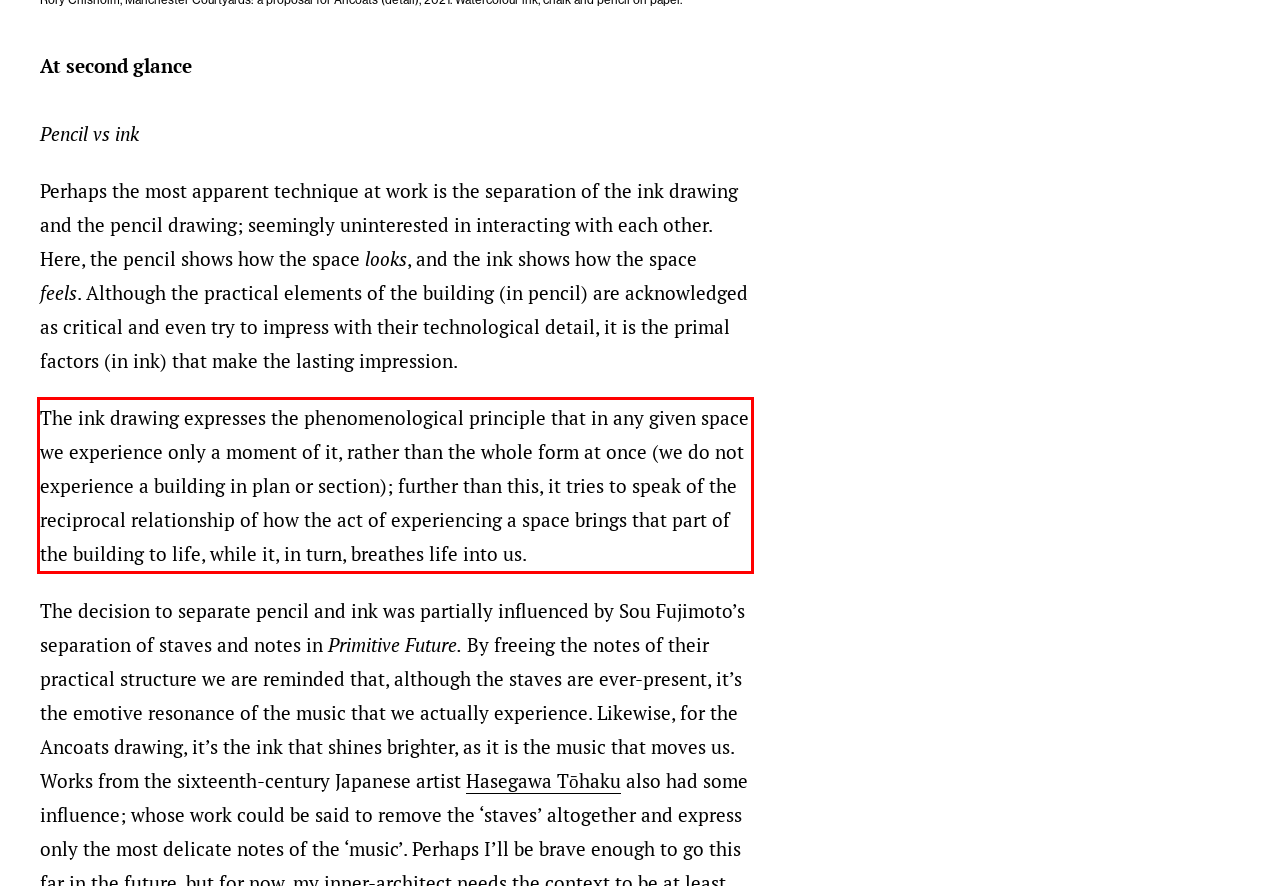Given a webpage screenshot, locate the red bounding box and extract the text content found inside it.

The ink drawing expresses the phenomenological principle that in any given space we experience only a moment of it, rather than the whole form at once (we do not experience a building in plan or section); further than this, it tries to speak of the reciprocal relationship of how the act of experiencing a space brings that part of the building to life, while it, in turn, breathes life into us.